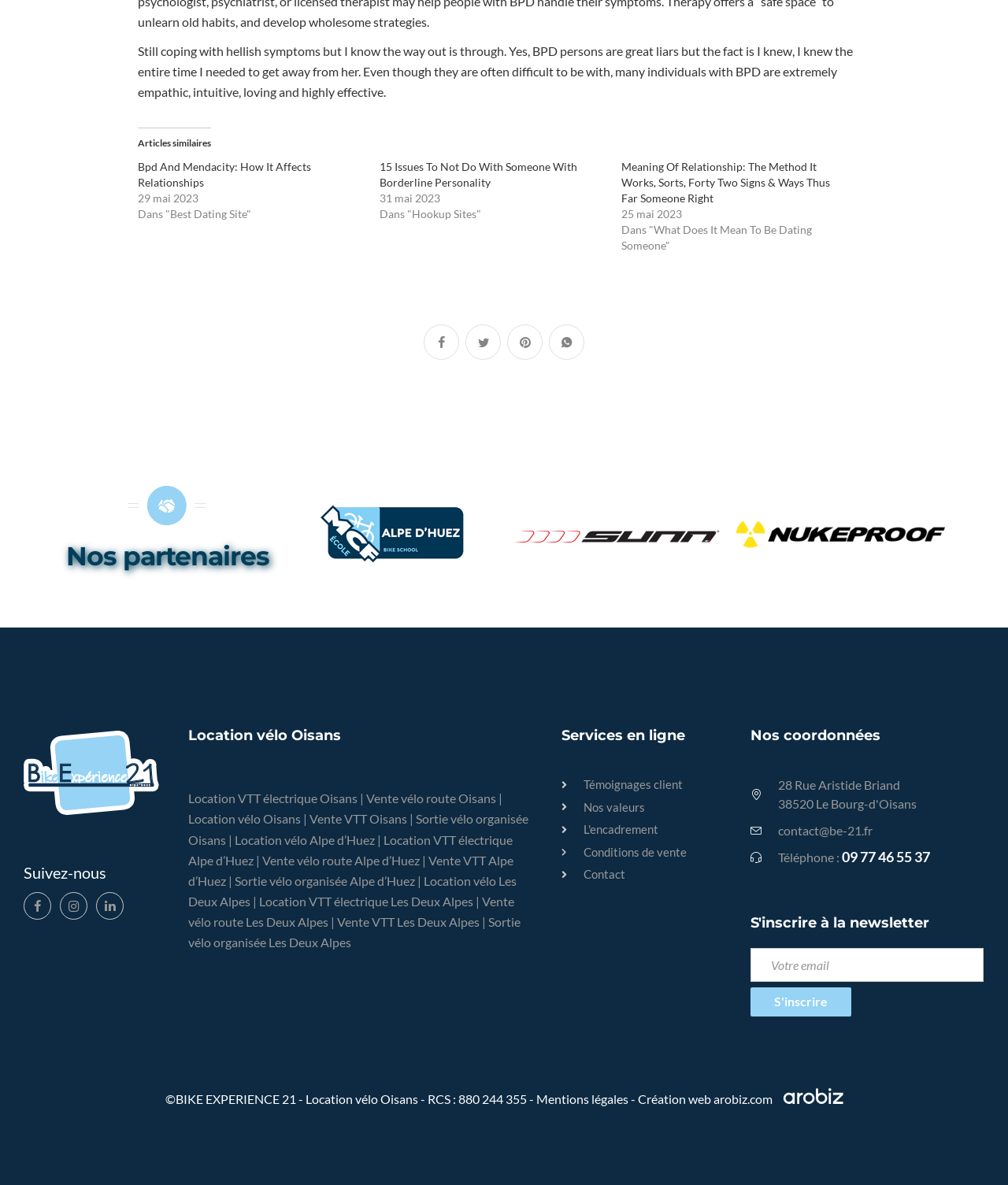Please find and report the bounding box coordinates of the element to click in order to perform the following action: "Click on the '15 Issues To Not Do With Someone With Borderline Personality' link". The coordinates should be expressed as four float numbers between 0 and 1, in the format [left, top, right, bottom].

[0.376, 0.135, 0.573, 0.159]